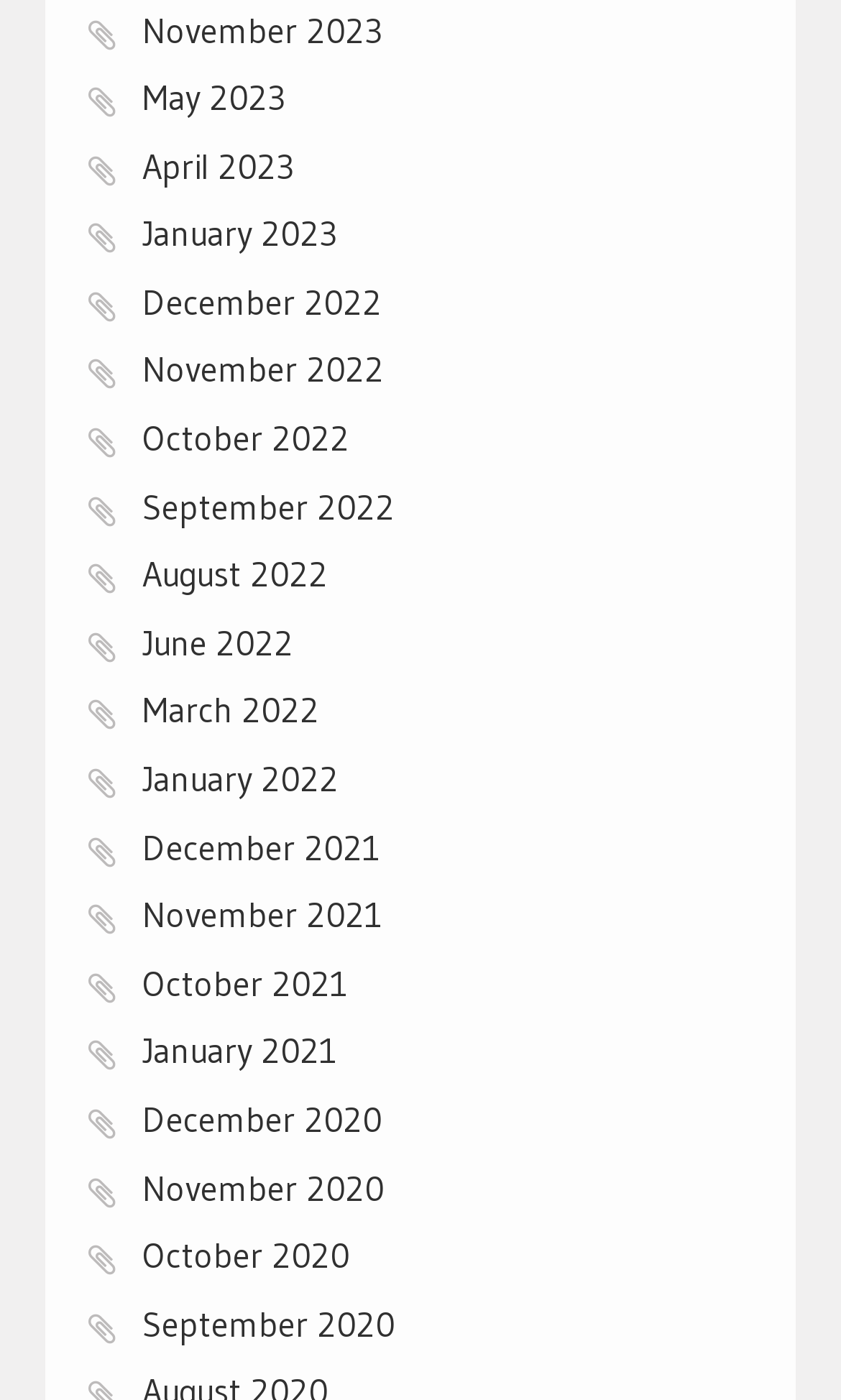How many links are there on the webpage?
Please provide a comprehensive answer to the question based on the webpage screenshot.

I counted the number of links on the webpage, which are listed vertically. There are 24 links in total, each corresponding to a specific month and year.